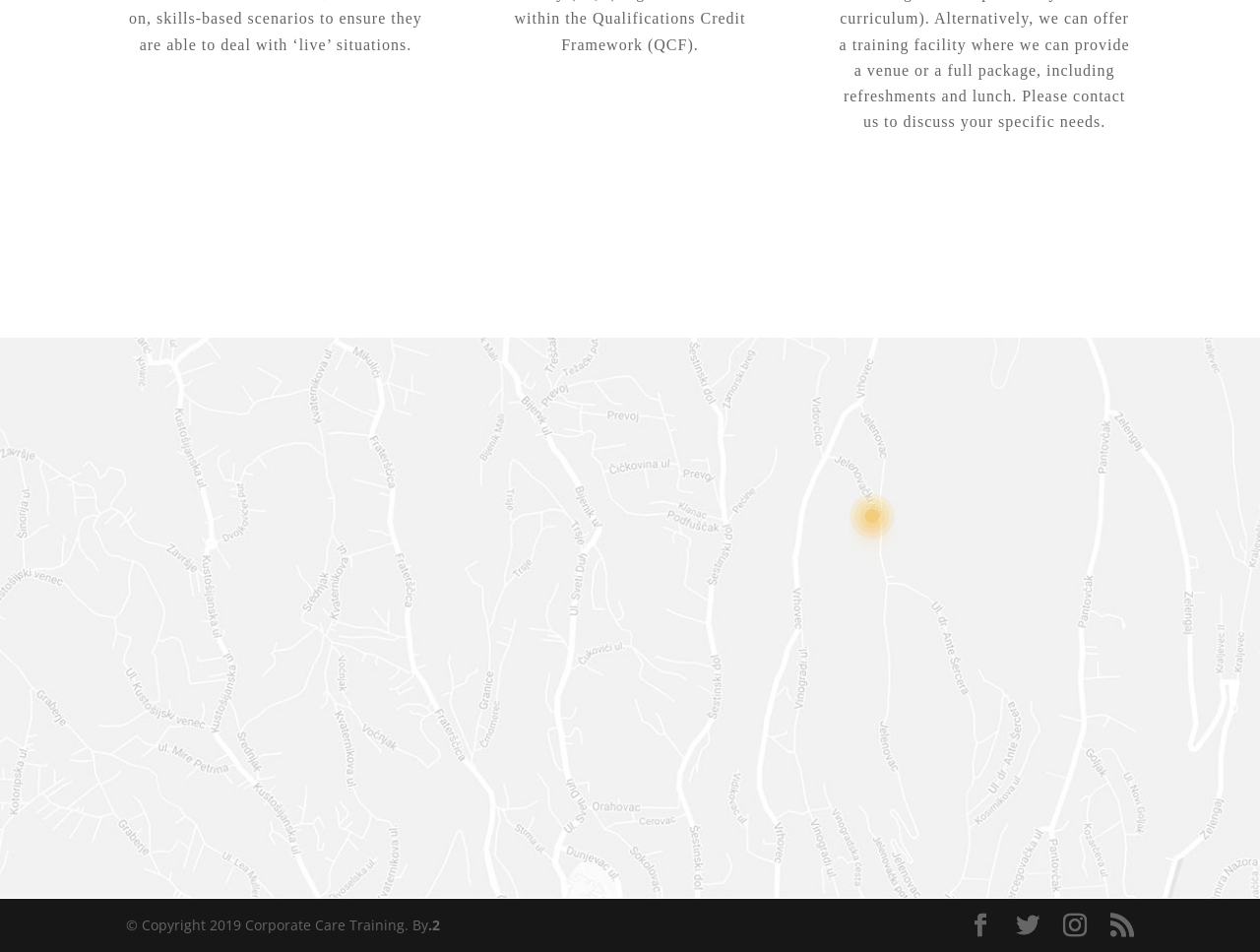Please reply to the following question with a single word or a short phrase:
How many social media links are provided at the bottom of the webpage?

4